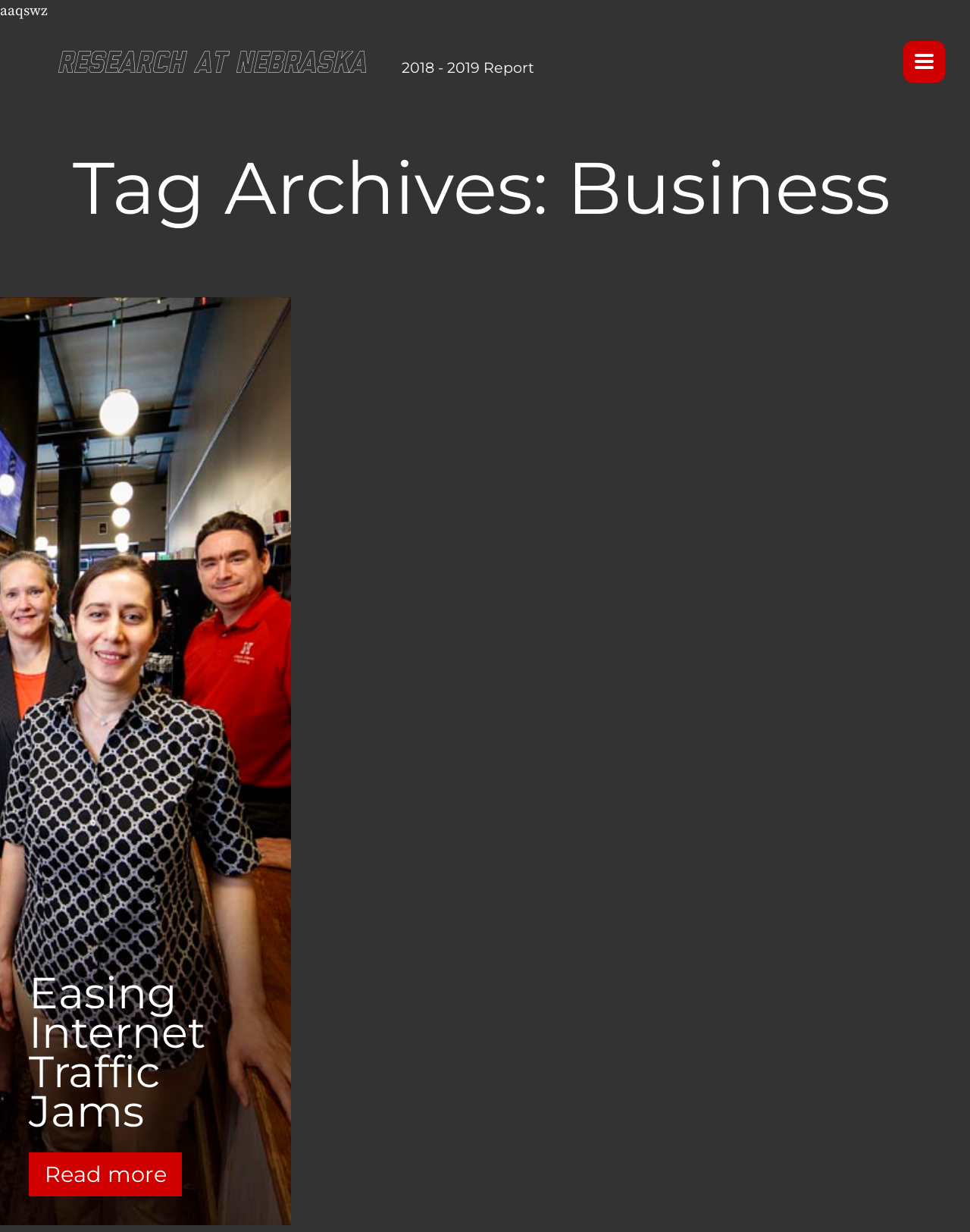Locate the bounding box coordinates of the segment that needs to be clicked to meet this instruction: "View Adam Houston's research".

[0.065, 0.16, 0.168, 0.174]